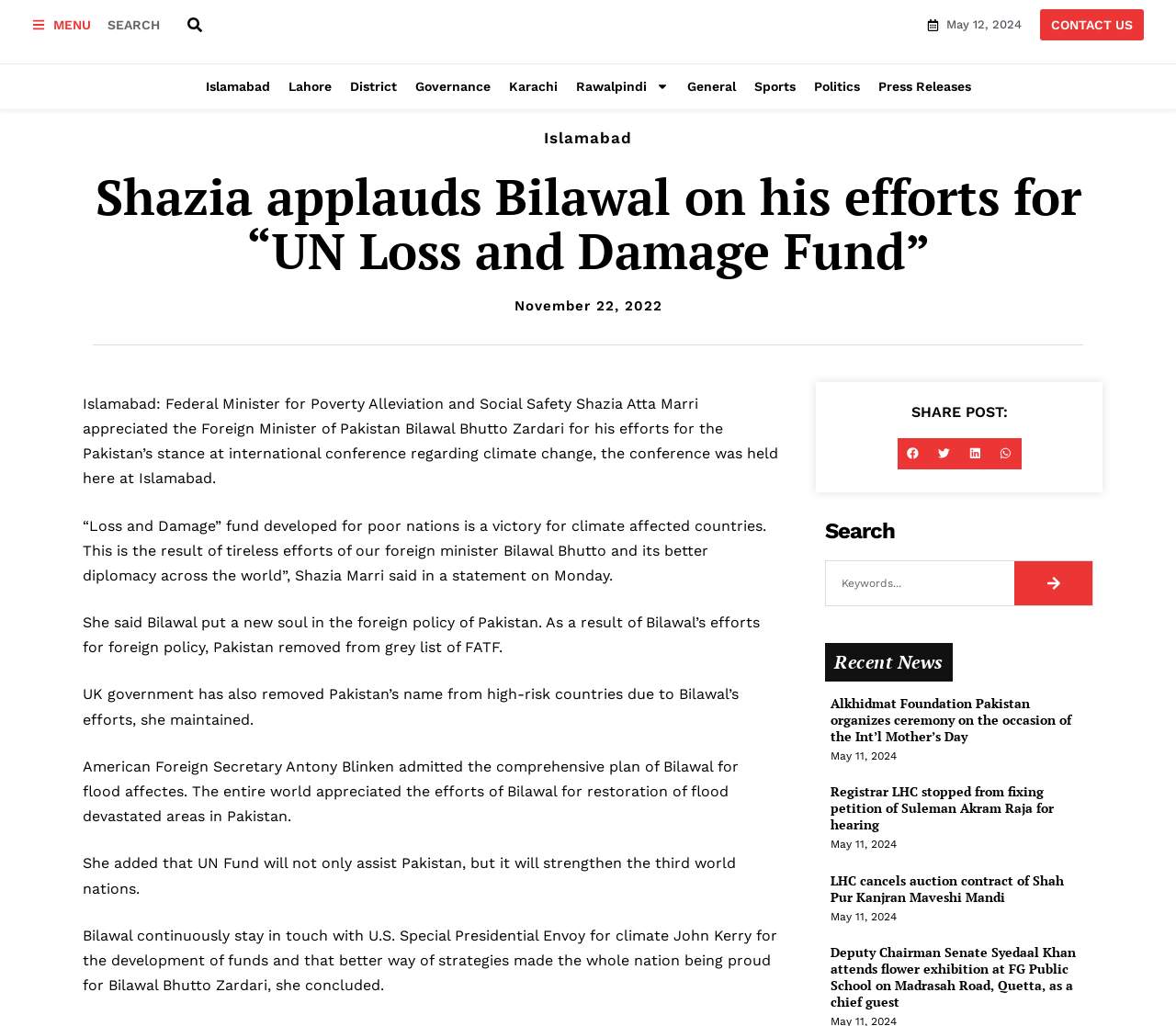Pinpoint the bounding box coordinates of the element you need to click to execute the following instruction: "View DX Platform". The bounding box should be represented by four float numbers between 0 and 1, in the format [left, top, right, bottom].

None